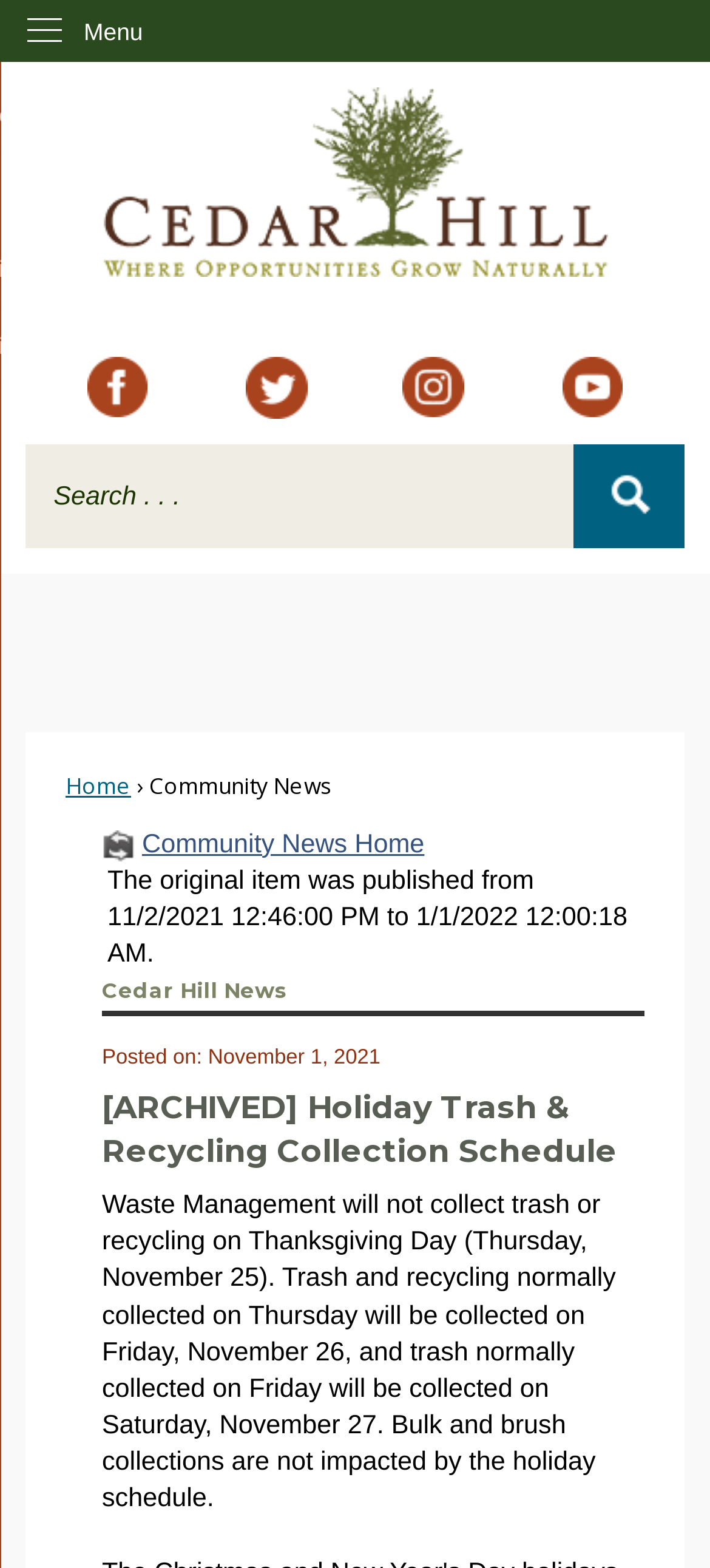What is the purpose of the search function?
Answer the question based on the image using a single word or a brief phrase.

Site Search